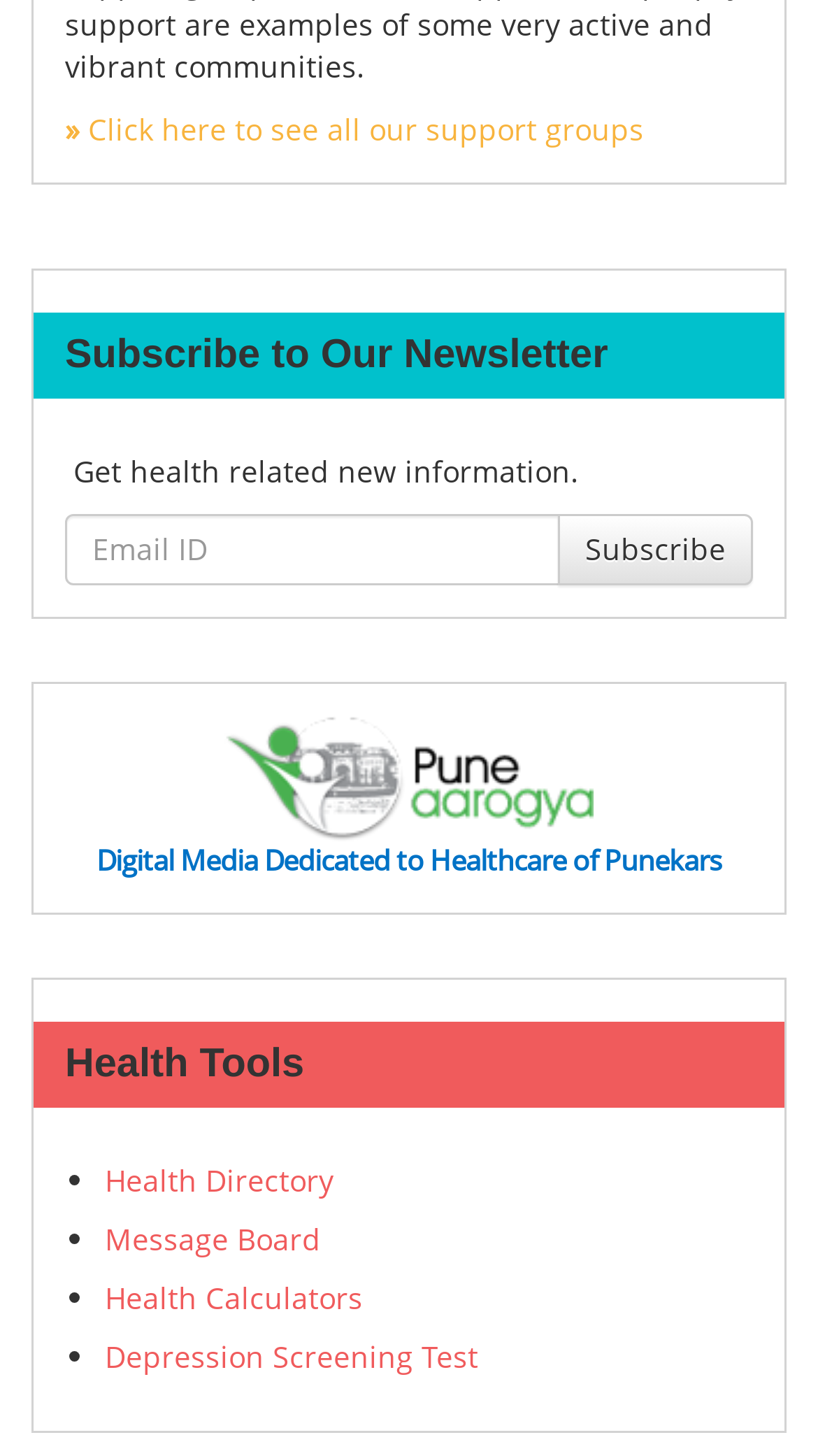How many support groups are mentioned?
Look at the image and provide a short answer using one word or a phrase.

Not specified